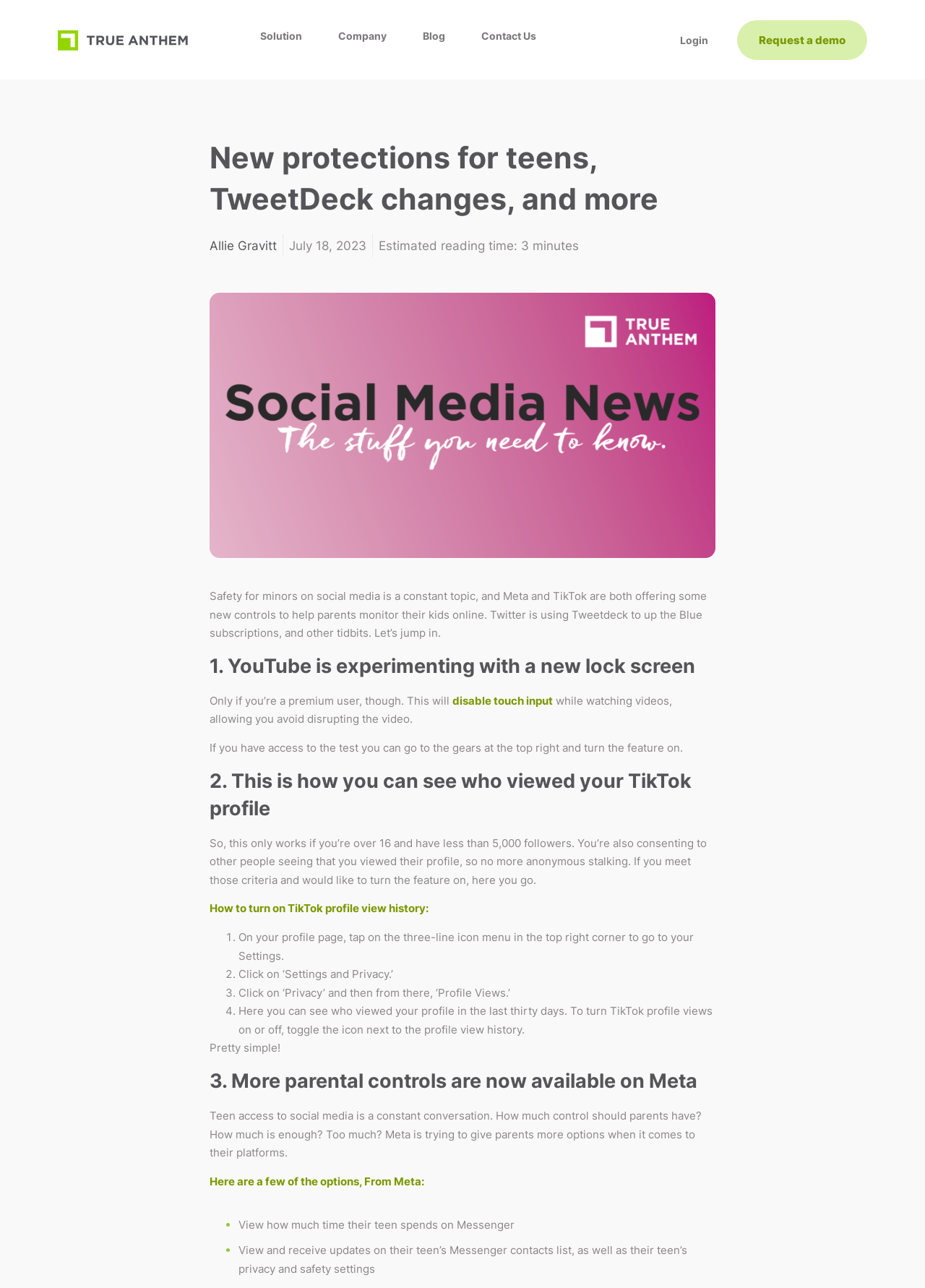Please identify the bounding box coordinates of the region to click in order to complete the task: "Click on 'Solution'". The coordinates must be four float numbers between 0 and 1, specified as [left, top, right, bottom].

[0.273, 0.022, 0.334, 0.034]